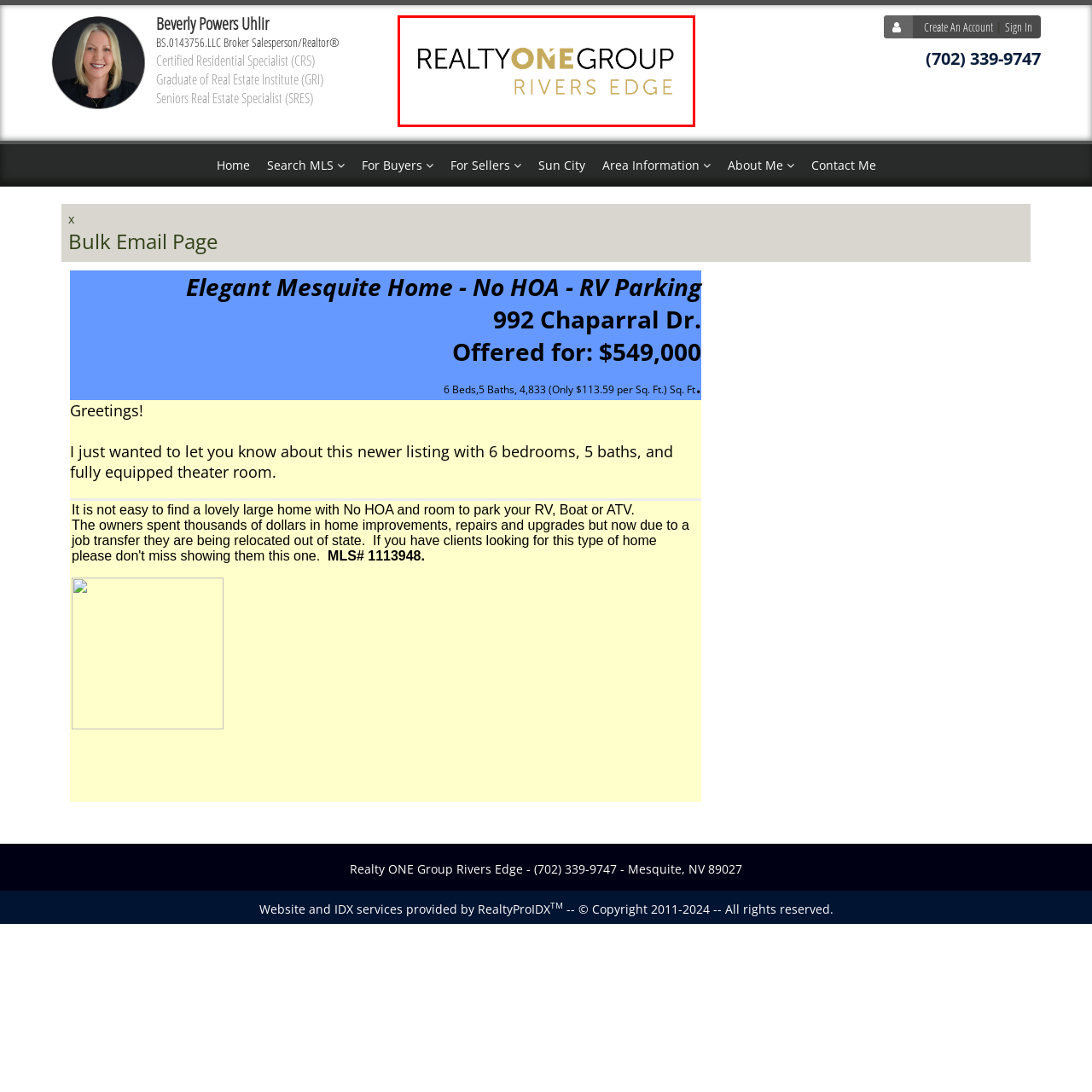Inspect the area within the red bounding box and elaborate on the following question with a detailed answer using the image as your reference: Where is Realty ONE Group Rivers Edge located?

According to the caption, Realty ONE Group Rivers Edge has a vibrant presence in the Mesquite, NV area, indicating its location.